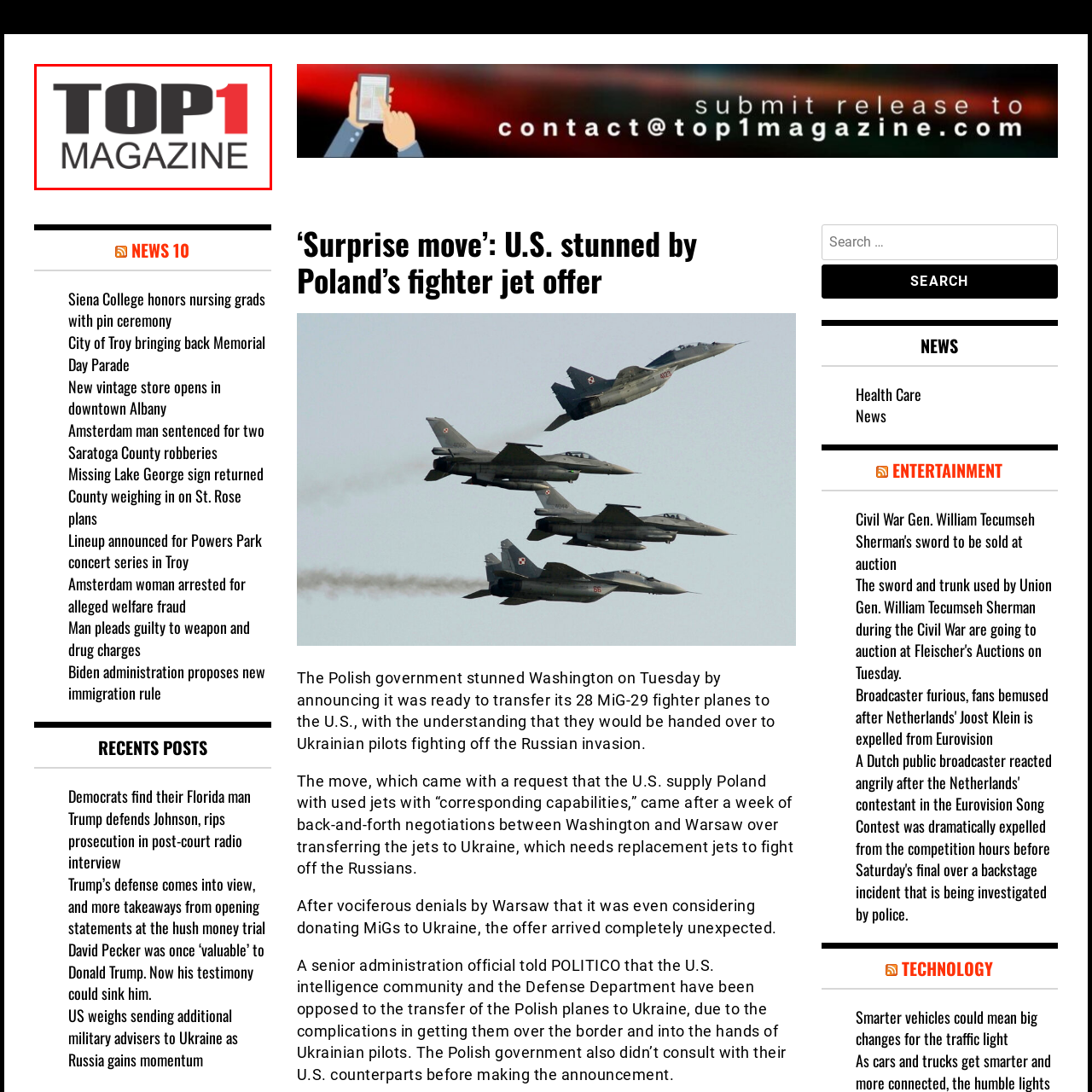Check the image highlighted in red, What font color is 'MAGAZINE' in?
 Please answer in a single word or phrase.

Black